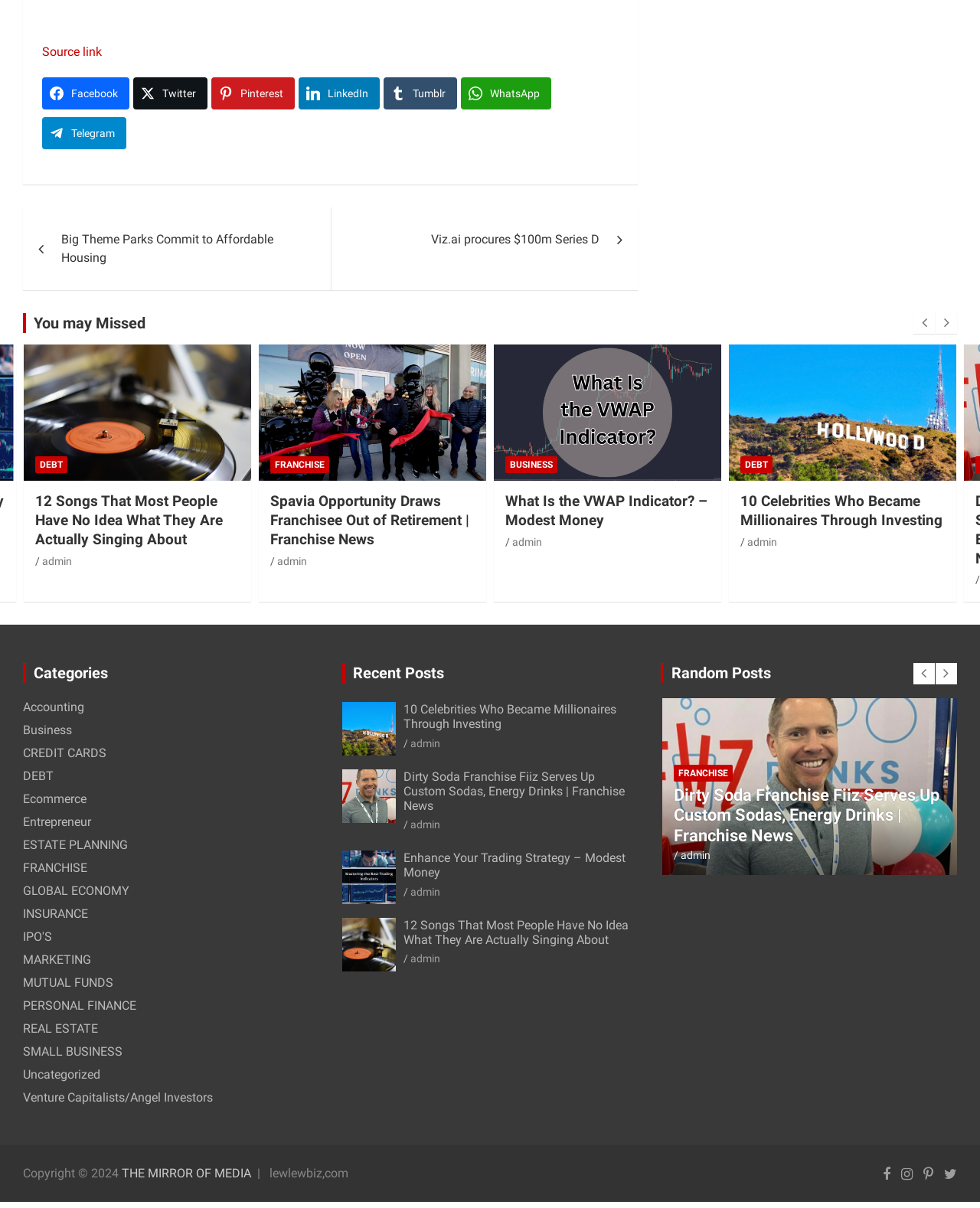Bounding box coordinates should be in the format (top-left x, top-left y, bottom-right x, bottom-right y) and all values should be floating point numbers between 0 and 1. Determine the bounding box coordinate for the UI element described as: SMALL BUSINESS

[0.023, 0.865, 0.125, 0.877]